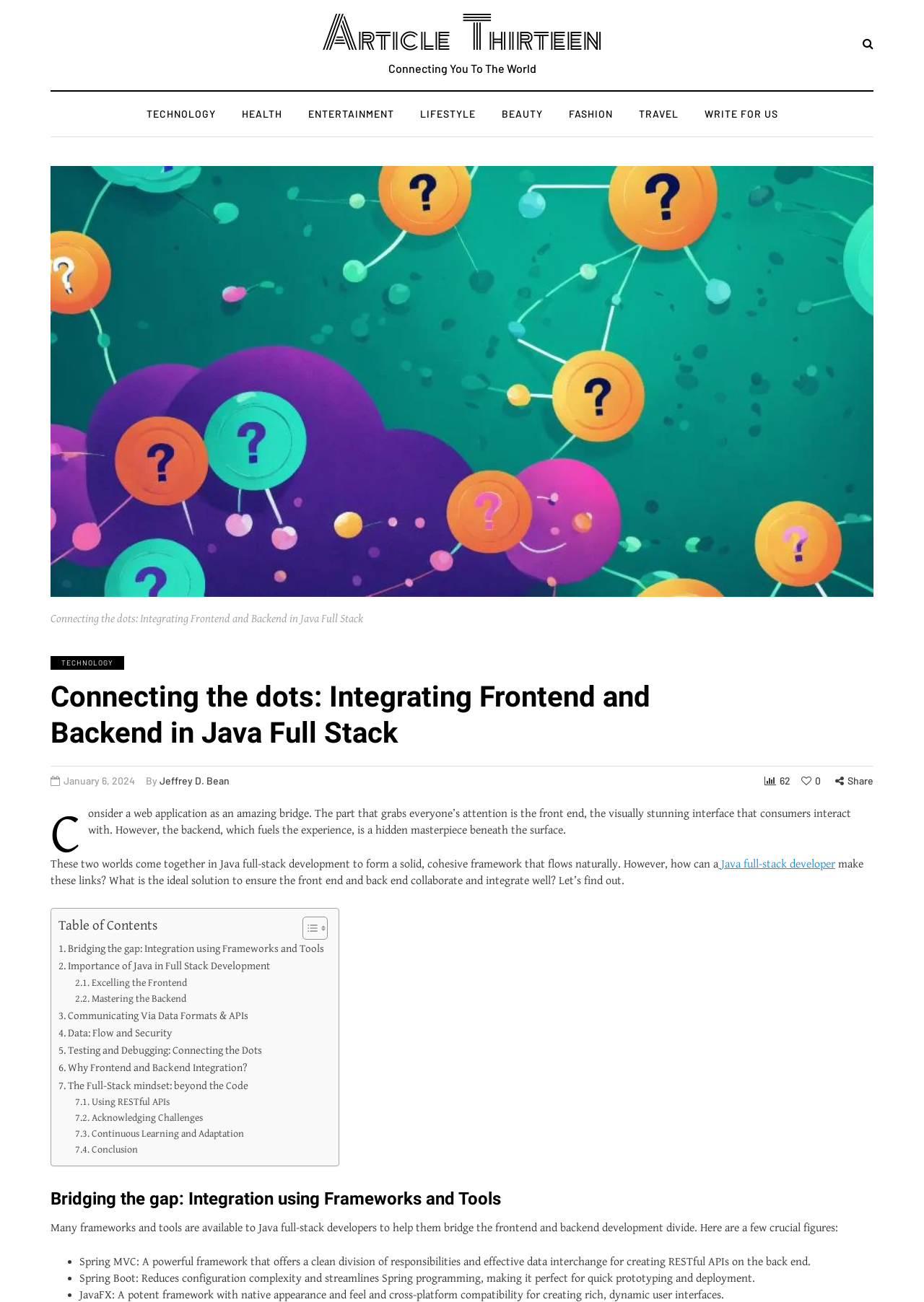Please identify the coordinates of the bounding box for the clickable region that will accomplish this instruction: "Learn about bridging the gap: integration using frameworks and tools".

[0.055, 0.912, 0.945, 0.929]